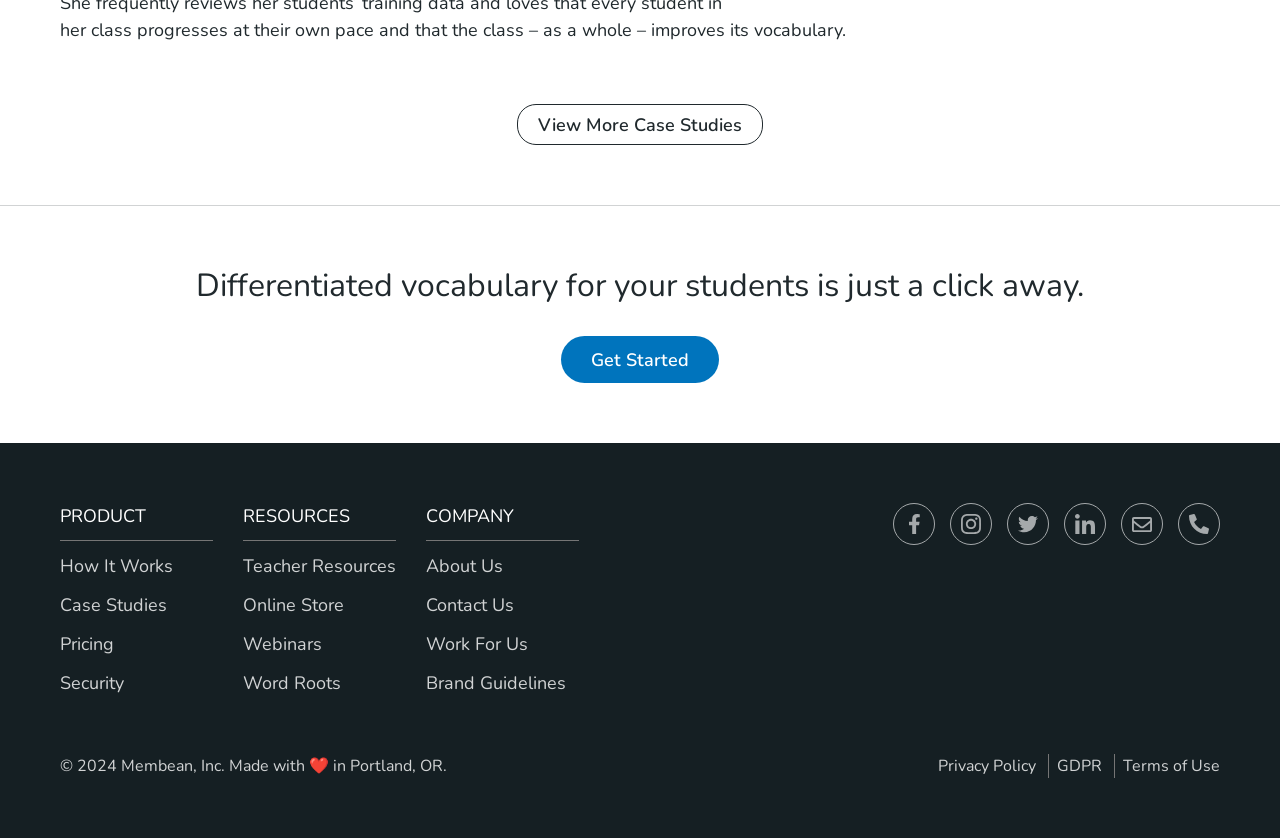Determine the bounding box coordinates of the clickable element to complete this instruction: "Enter your first name in the 'First Name' textbox". Provide the coordinates in the format of four float numbers between 0 and 1, [left, top, right, bottom].

None